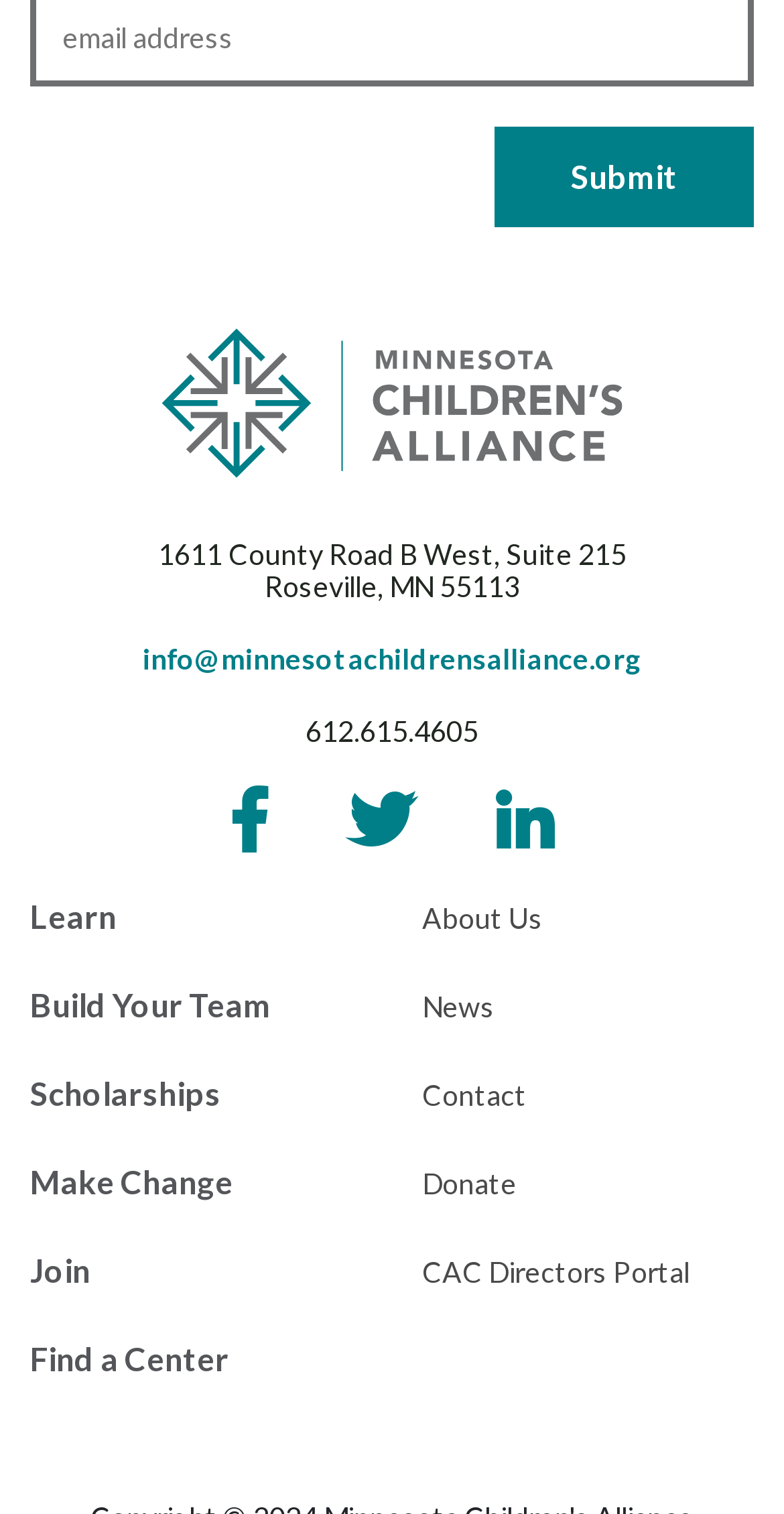Find and provide the bounding box coordinates for the UI element described with: "title="Minnesota Children's Alliance"".

[0.205, 0.27, 0.795, 0.295]